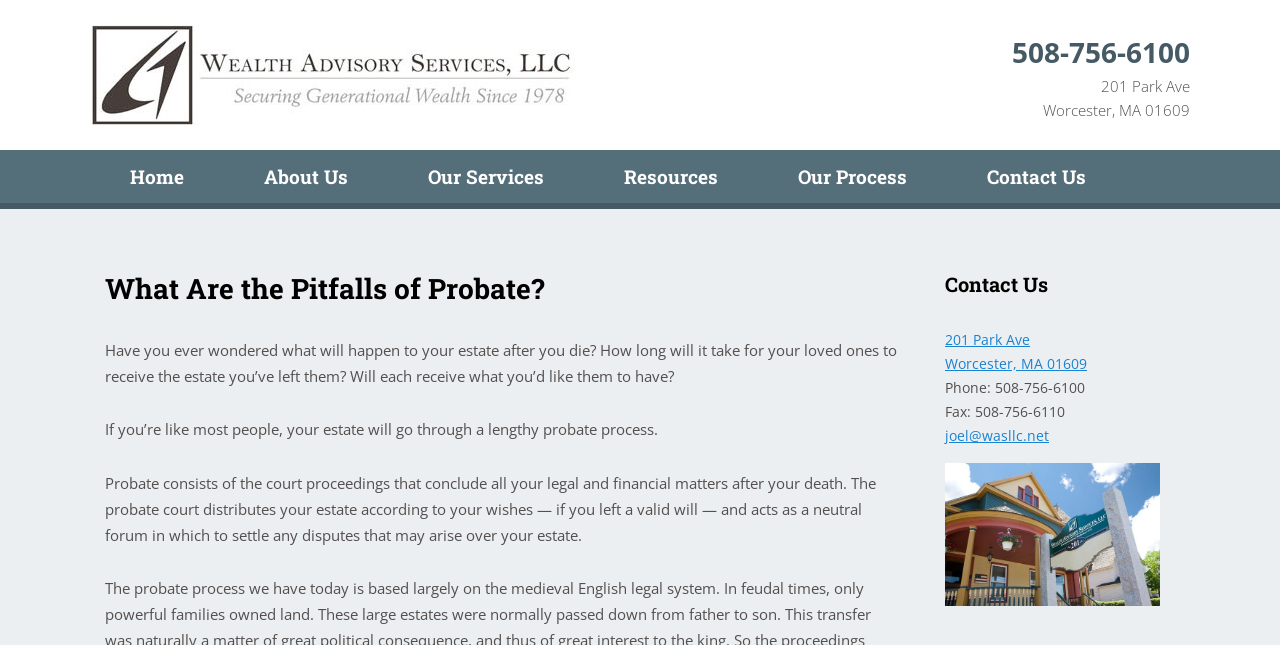Provide a one-word or short-phrase response to the question:
What is the topic of the main content on this webpage?

Avoiding Probate